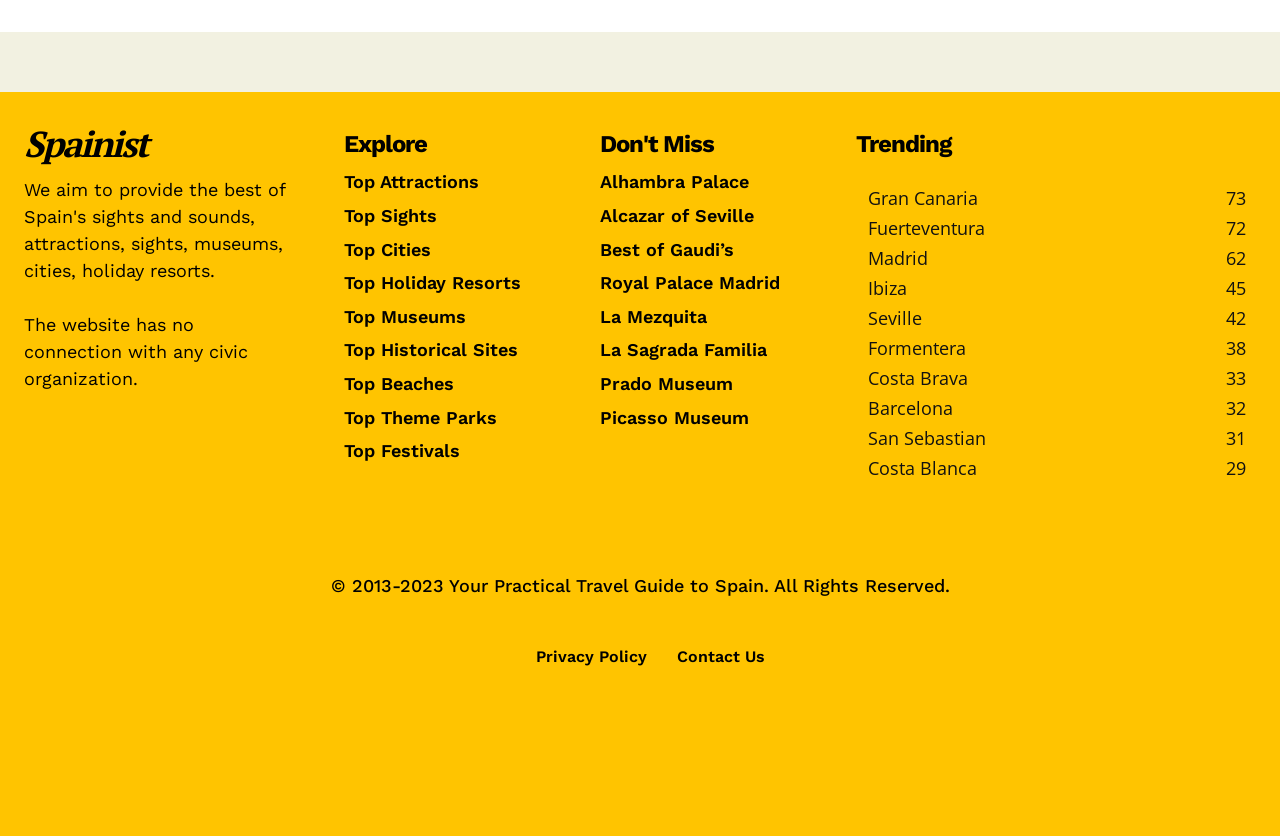Look at the image and write a detailed answer to the question: 
What is the purpose of the 'Trending' section?

The 'Trending' section seems to showcase popular destinations in Spain, listing links to places like 'Gran Canaria', 'Fuerteventura', and 'Madrid'. These links have bounding boxes ranging from [0.678, 0.223, 0.764, 0.252] to [0.678, 0.546, 0.763, 0.575].